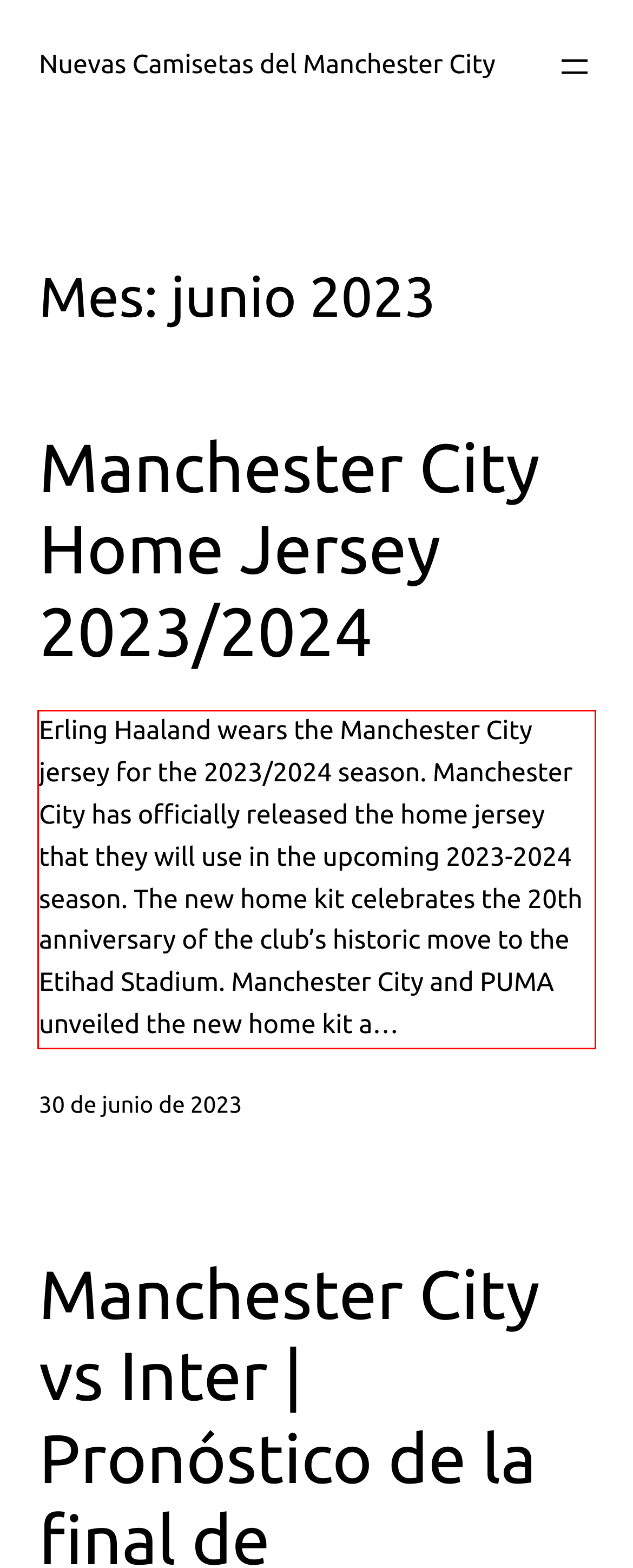Examine the screenshot of the webpage, locate the red bounding box, and generate the text contained within it.

Erling Haaland wears the Manchester City jersey for the 2023/2024 season. Manchester City has officially released the home jersey that they will use in the upcoming 2023-2024 season. The new home kit celebrates the 20th anniversary of the club’s historic move to the Etihad Stadium. Manchester City and PUMA unveiled the new home kit a…